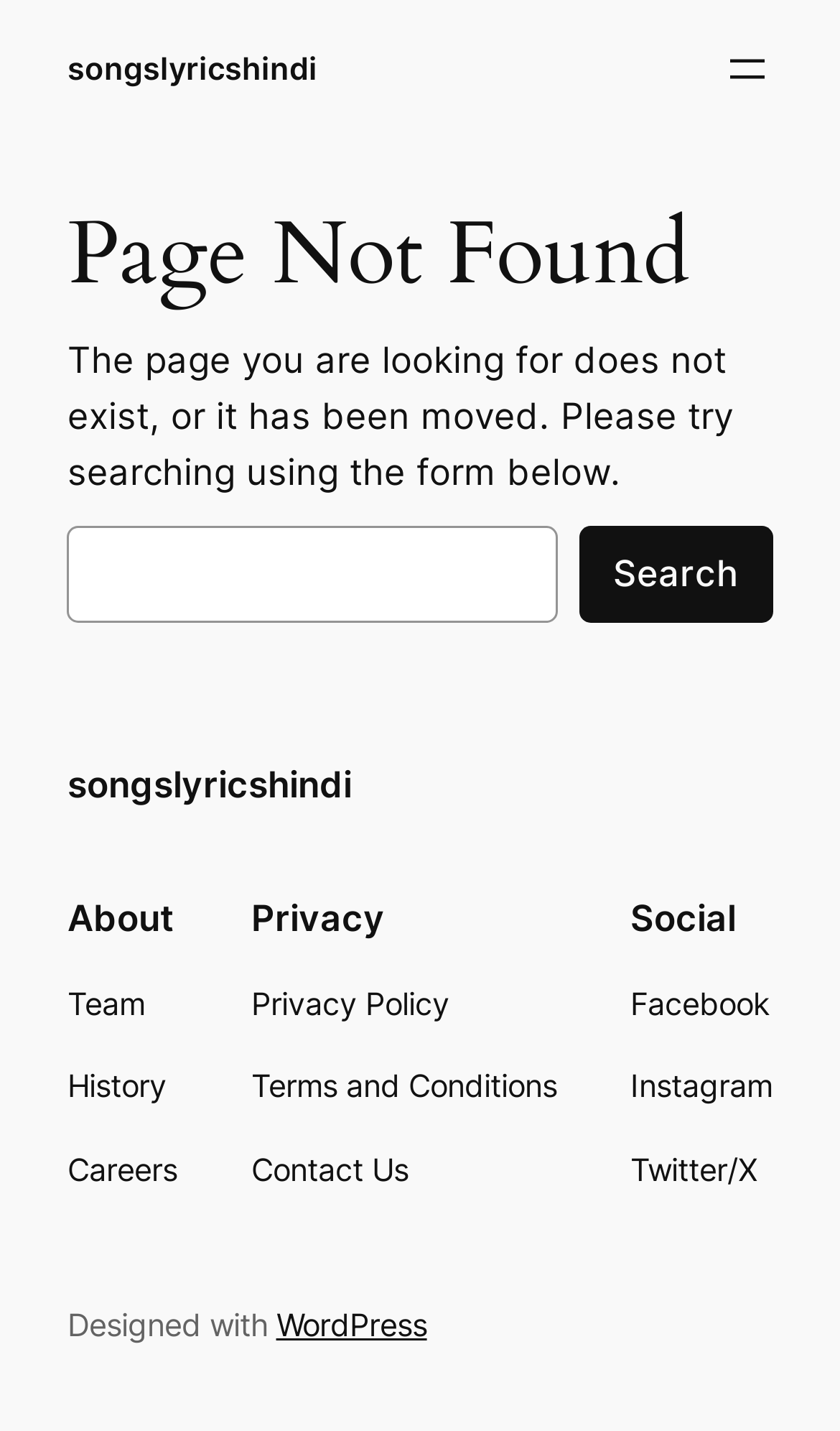Can you determine the bounding box coordinates of the area that needs to be clicked to fulfill the following instruction: "Visit the About page"?

[0.08, 0.626, 0.211, 0.656]